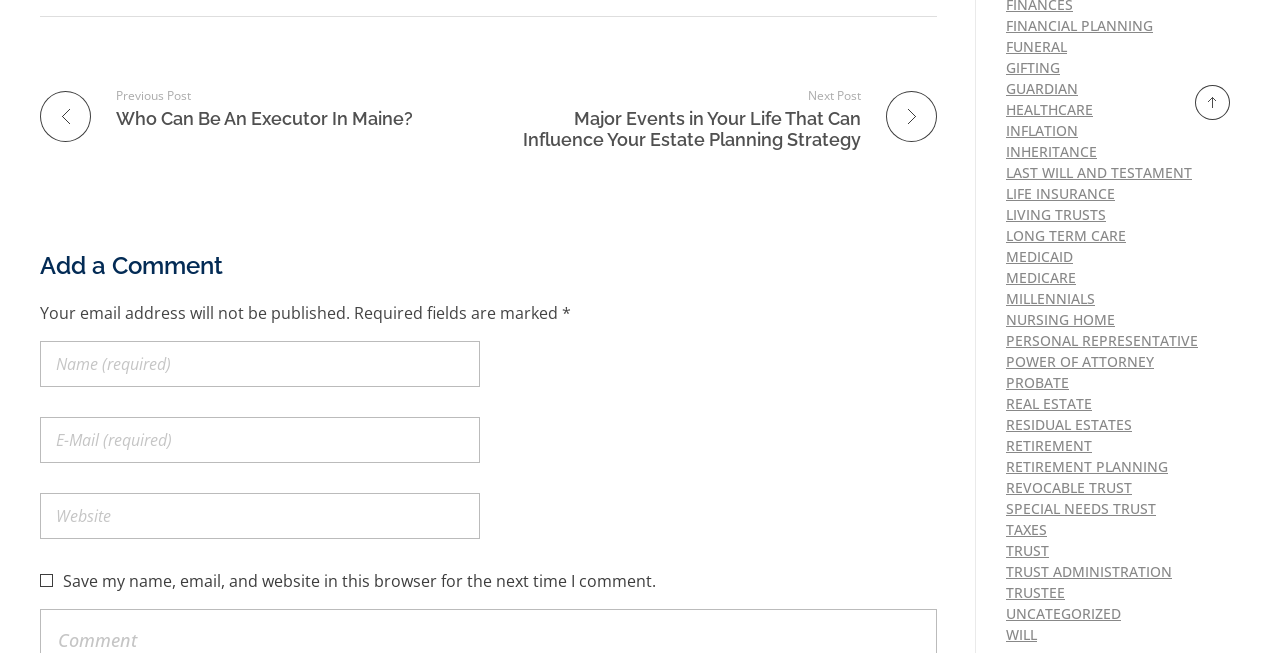Please provide a brief answer to the following inquiry using a single word or phrase:
What is the purpose of the 'Name (required)' textbox?

To enter name